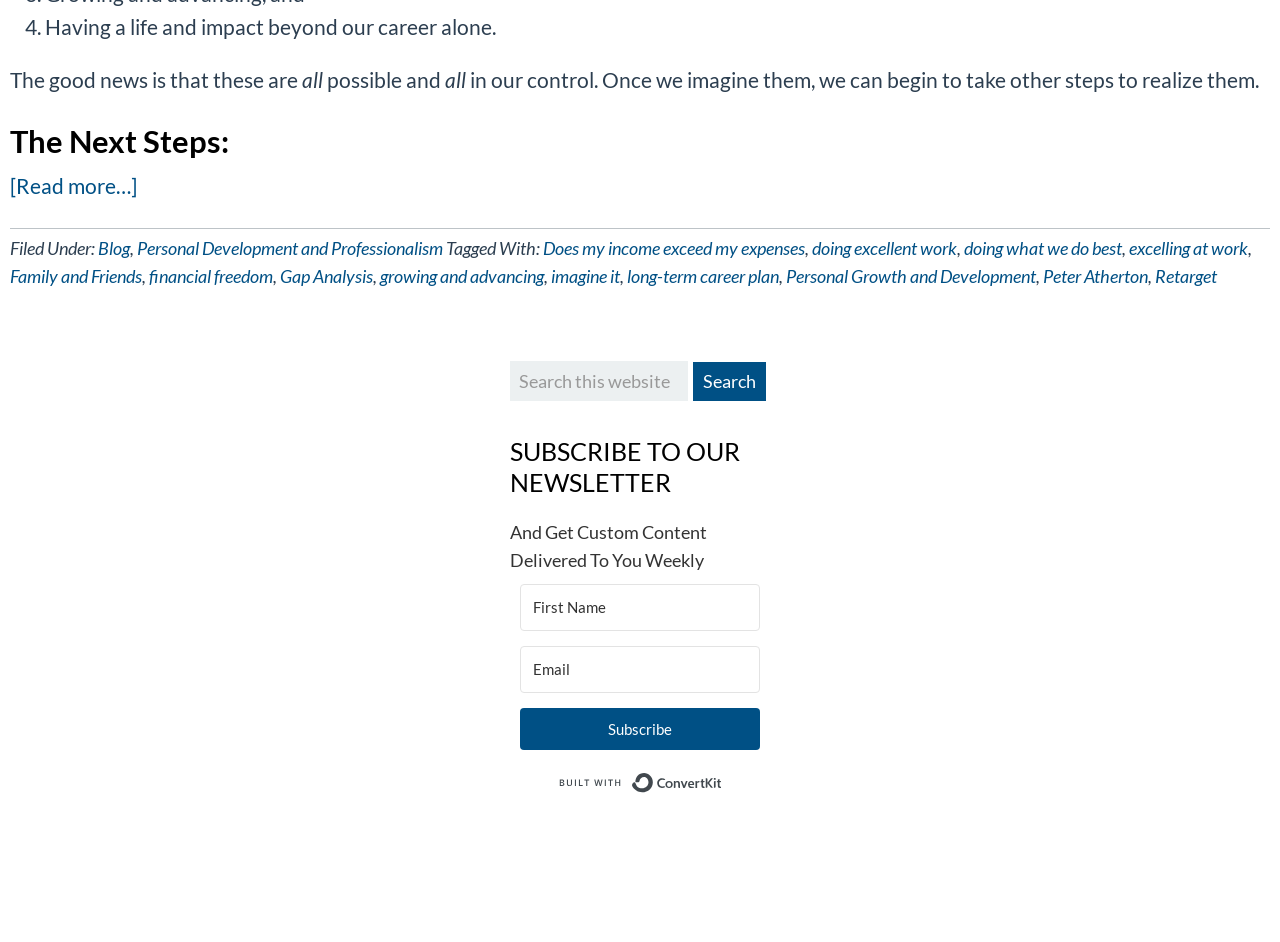Answer the question in one word or a short phrase:
What is the purpose of the newsletter subscription?

Get Custom Content Delivered